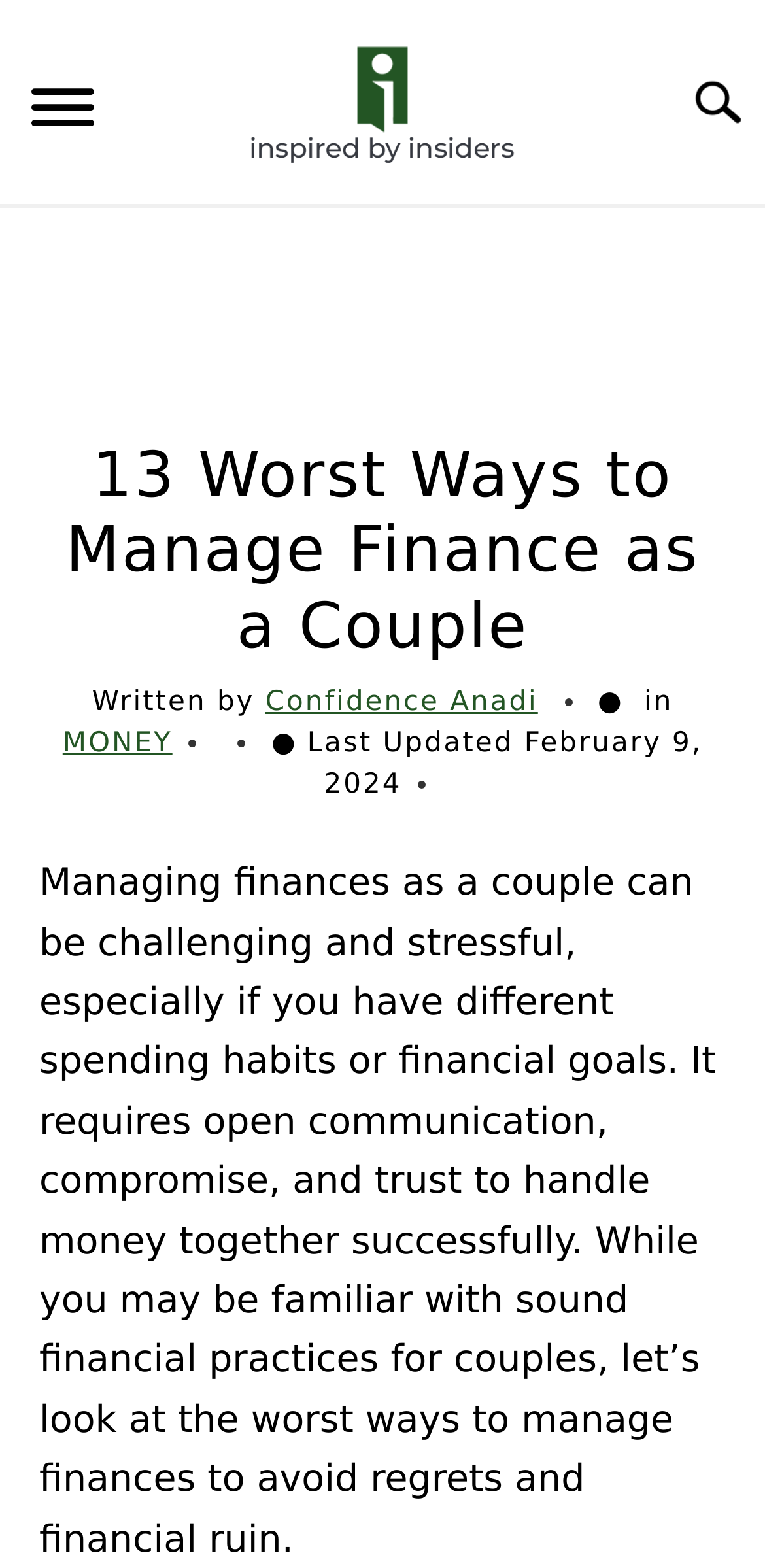Please specify the bounding box coordinates of the area that should be clicked to accomplish the following instruction: "Go to 'MONEY' page". The coordinates should consist of four float numbers between 0 and 1, i.e., [left, top, right, bottom].

[0.0, 0.131, 1.0, 0.19]